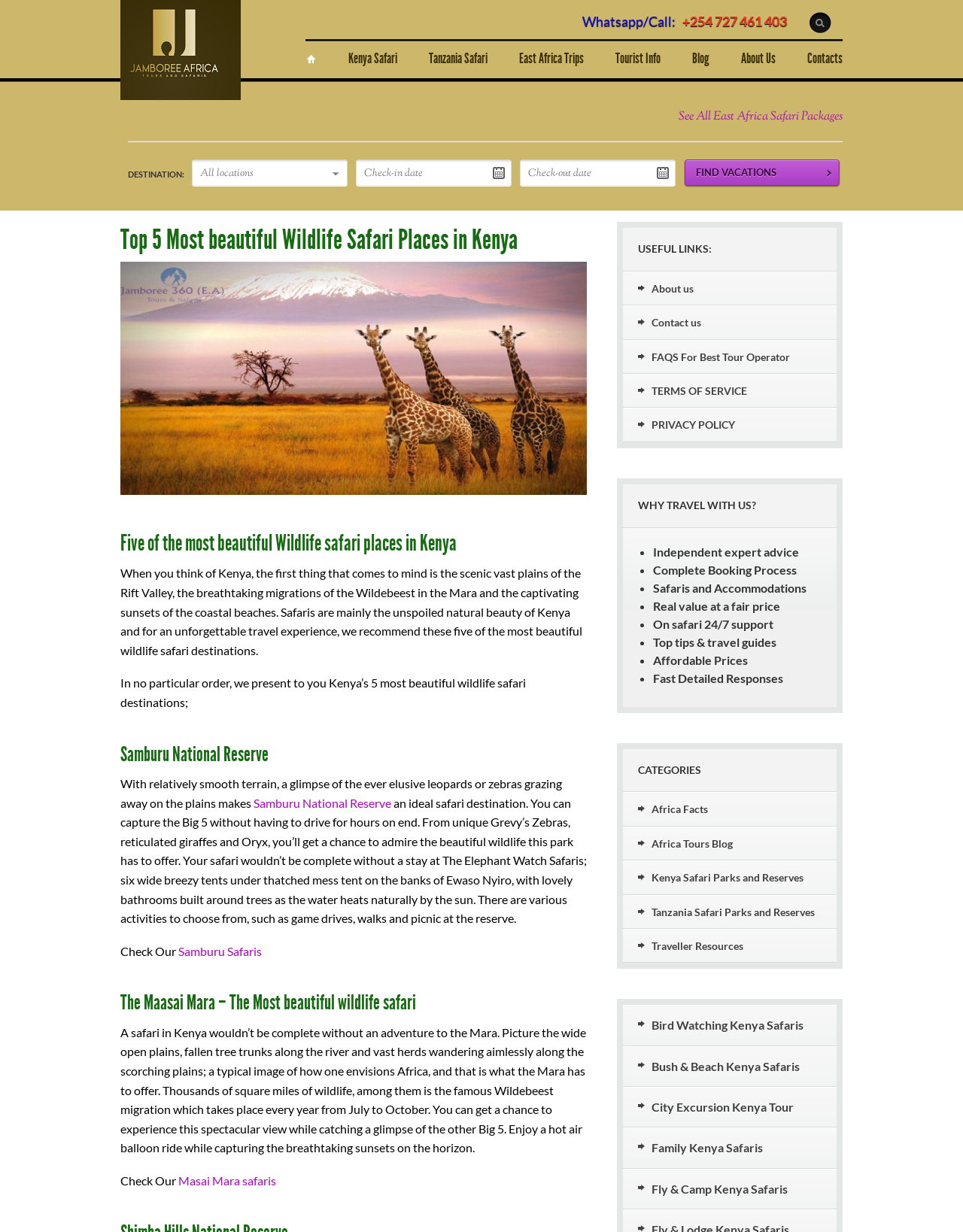Find and specify the bounding box coordinates that correspond to the clickable region for the instruction: "Check out the blog".

[0.719, 0.032, 0.737, 0.044]